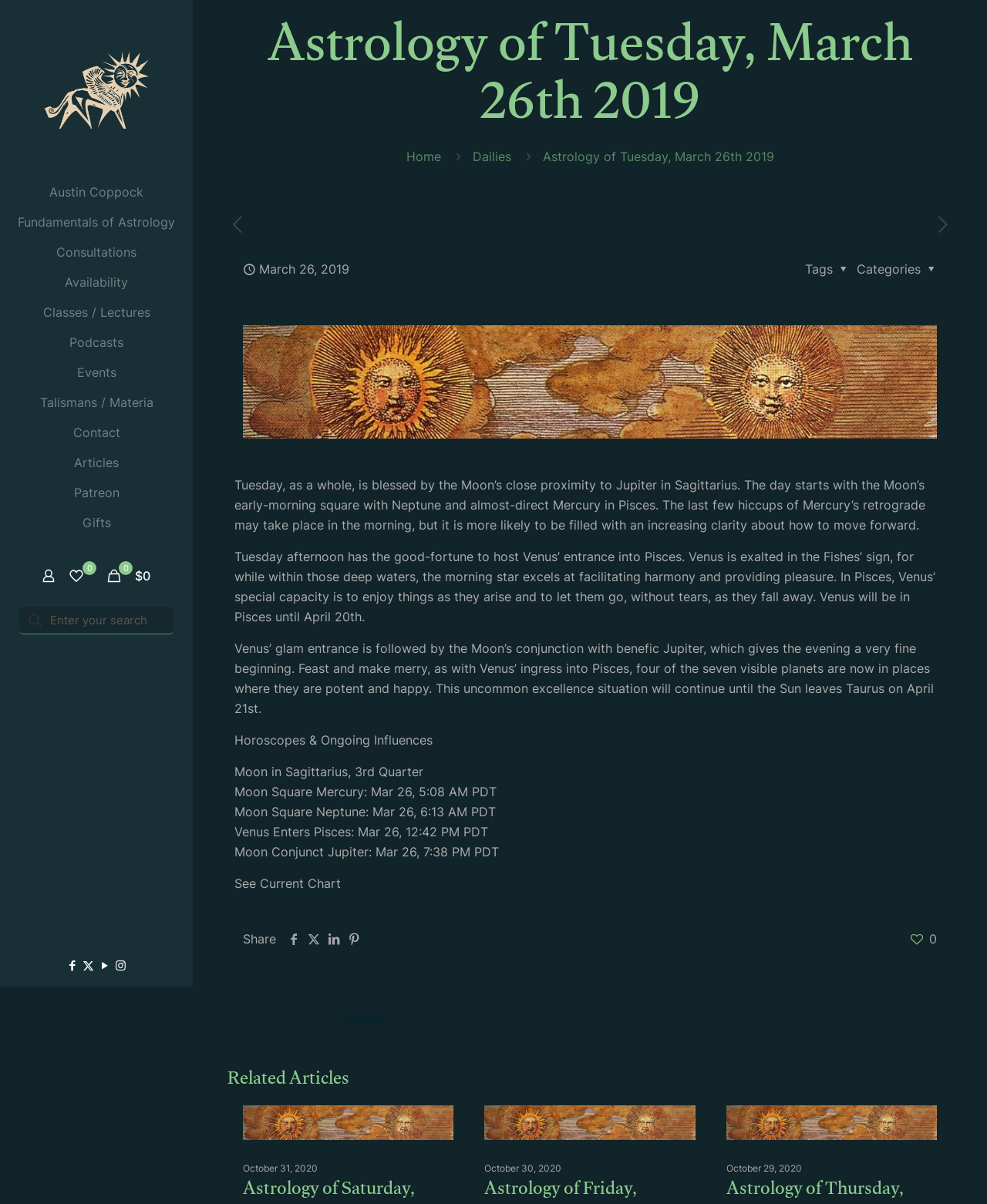Describe all the significant parts and information present on the webpage.

This webpage is about astrology, specifically the astrology of Tuesday, March 26th, 2019. At the top left corner, there is a tan logo and a navigation menu with links to various pages, including the main menu, consultations, and events. Below the navigation menu, there is a search bar with a search icon. 

On the top right corner, there are three icons: a user icon, a wishlist icon, and a cart icon. Below these icons, there are social media links to Facebook, Twitter, YouTube, and Instagram.

The main content of the webpage is divided into several sections. The first section has a heading "Astrology of Tuesday, March 26th 2019" and a brief description of the day's astrology. Below this section, there are links to previous and next posts.

The next section has several paragraphs of text describing the astrology of the day, including the Moon's proximity to Jupiter in Sagittarius, Venus' entrance into Pisces, and the Moon's conjunction with Jupiter. This section also includes several links to horoscopes and ongoing influences.

Below this section, there are several lines of text listing astrological events, including the Moon's square with Mercury and Neptune, Venus' entrance into Pisces, and the Moon's conjunction with Jupiter.

The webpage also has a section for sharing the content on social media, with links to Facebook, Twitter, LinkedIn, and Pinterest. Additionally, there is a section called "Helper" with a link to related content.

At the bottom of the webpage, there is a section called "Related Articles" with links to three related articles, each with a date and a brief description.